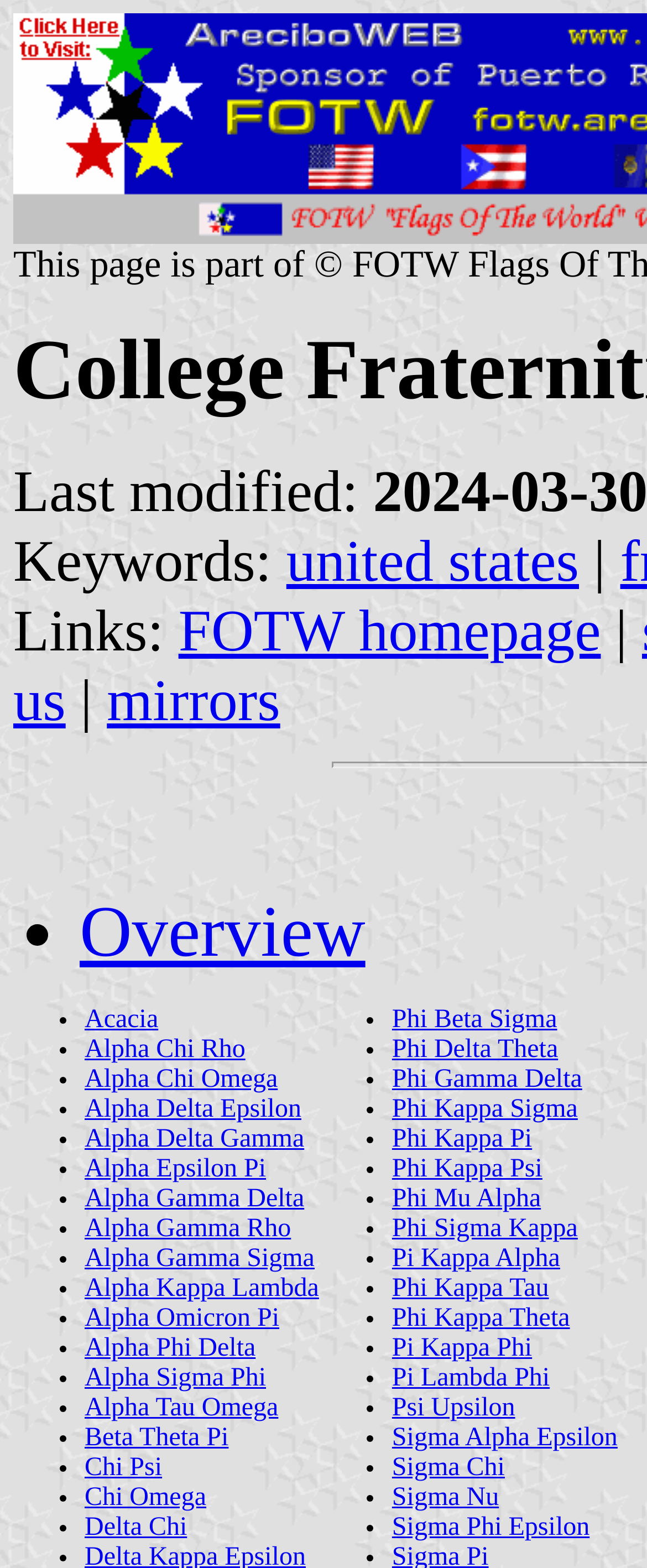What is the purpose of the '|' symbol?
Using the visual information, respond with a single word or phrase.

Separator